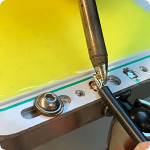Offer a detailed explanation of the image's components.

The image showcases a close-up of a soldering process involving a soldering iron positioned near a metallic connector. The focus is on the intricate work of connecting wiring, highlighted by the vivid yellow backdrop that suggests a well-lit workspace. This scene is indicative of the crafting and assembly phase involved in building LED light panels, as referenced in the associated blog post titled "Workshop LED Light Panels." The post discusses improvements in desk lighting for photography and video production, emphasizing the importance of precise and careful assembly to enhance the functionality of the light panels.